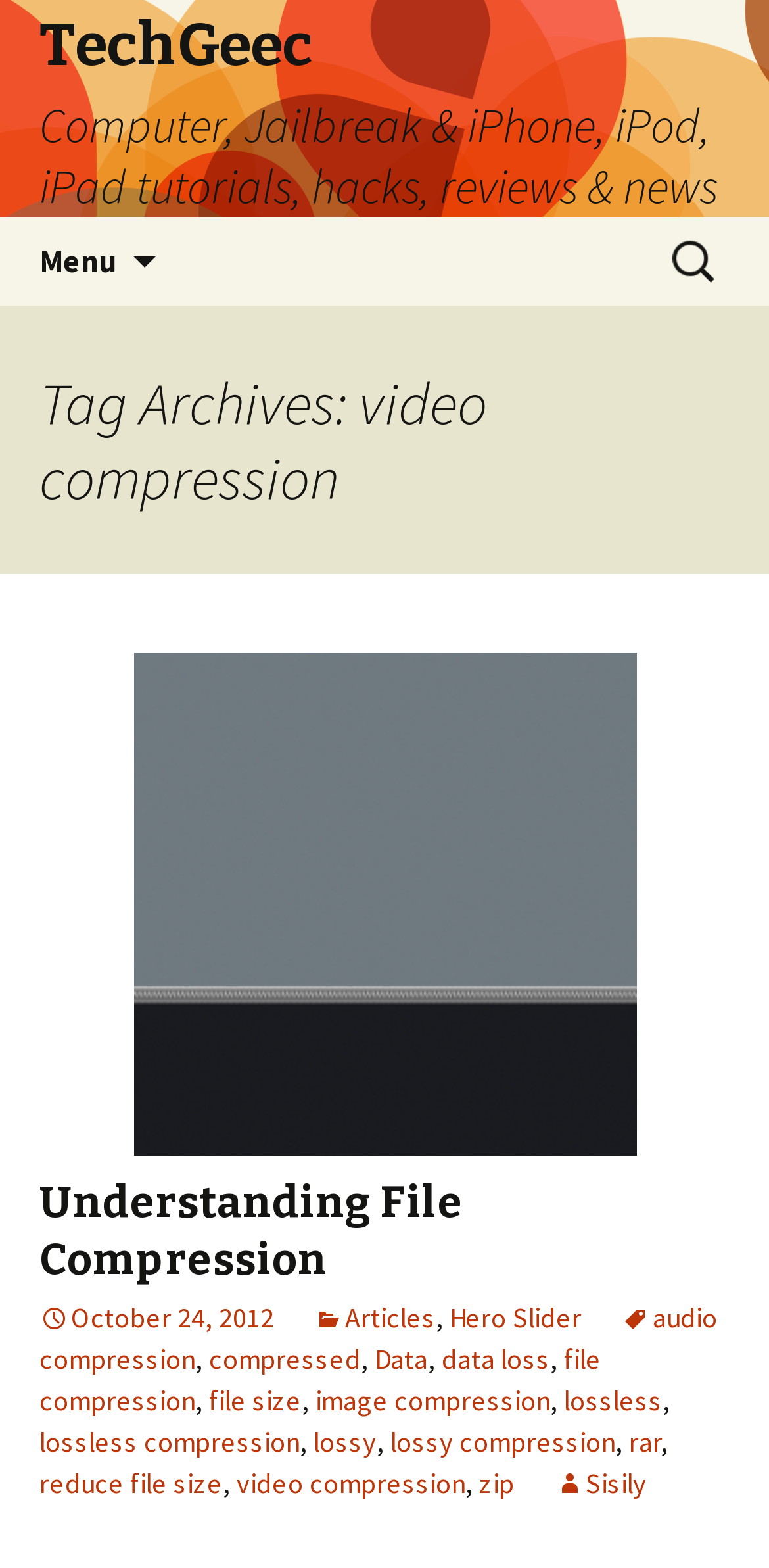Calculate the bounding box coordinates for the UI element based on the following description: "compressed". Ensure the coordinates are four float numbers between 0 and 1, i.e., [left, top, right, bottom].

[0.272, 0.856, 0.469, 0.878]